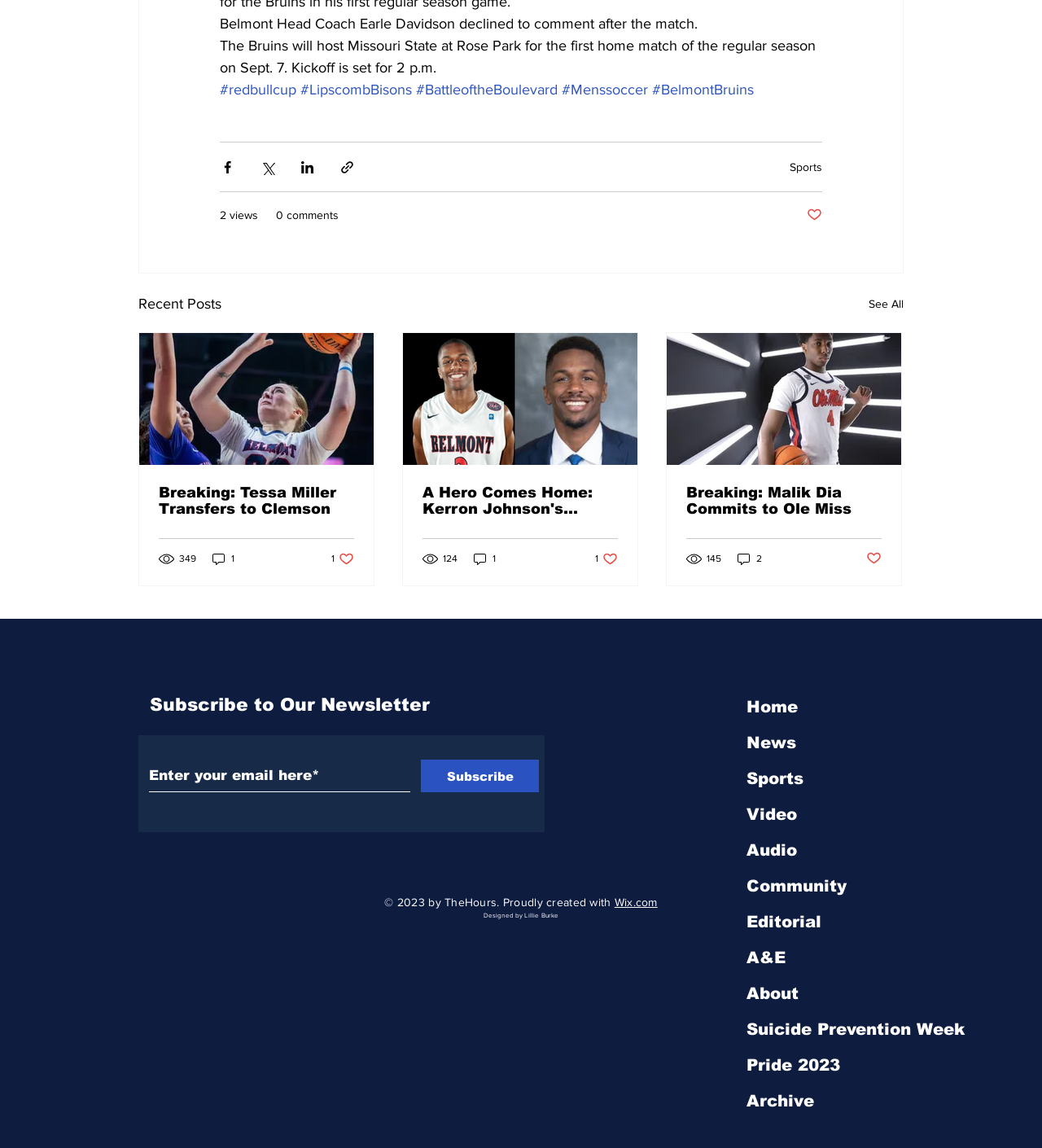Given the element description "0 comments" in the screenshot, predict the bounding box coordinates of that UI element.

[0.265, 0.18, 0.325, 0.195]